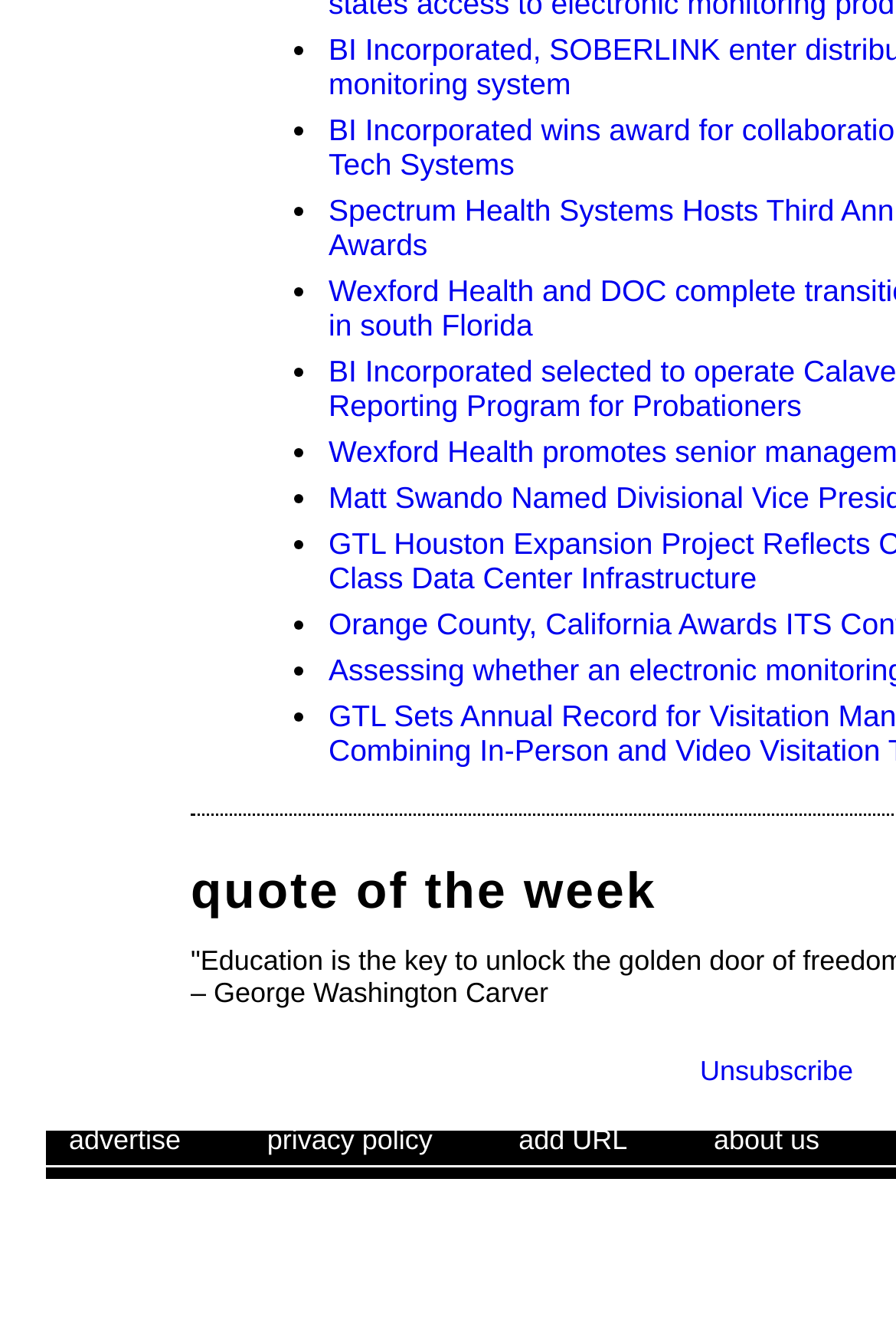Find and provide the bounding box coordinates for the UI element described here: "add URL". The coordinates should be given as four float numbers between 0 and 1: [left, top, right, bottom].

[0.579, 0.847, 0.7, 0.872]